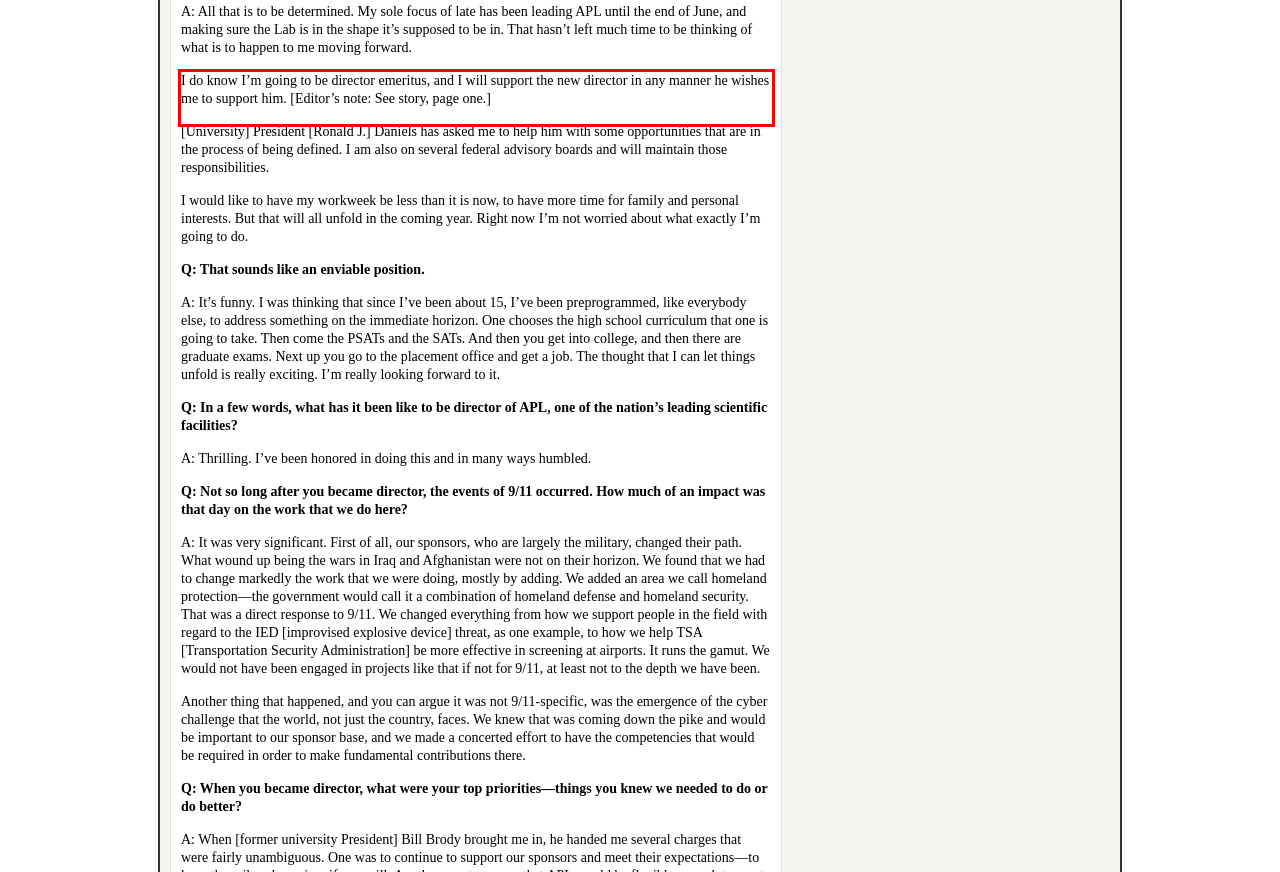You have a screenshot of a webpage with a UI element highlighted by a red bounding box. Use OCR to obtain the text within this highlighted area.

I do know I’m going to be director emeritus, and I will support the new director in any manner he wishes me to support him. [Editor’s note: See story, page one.]